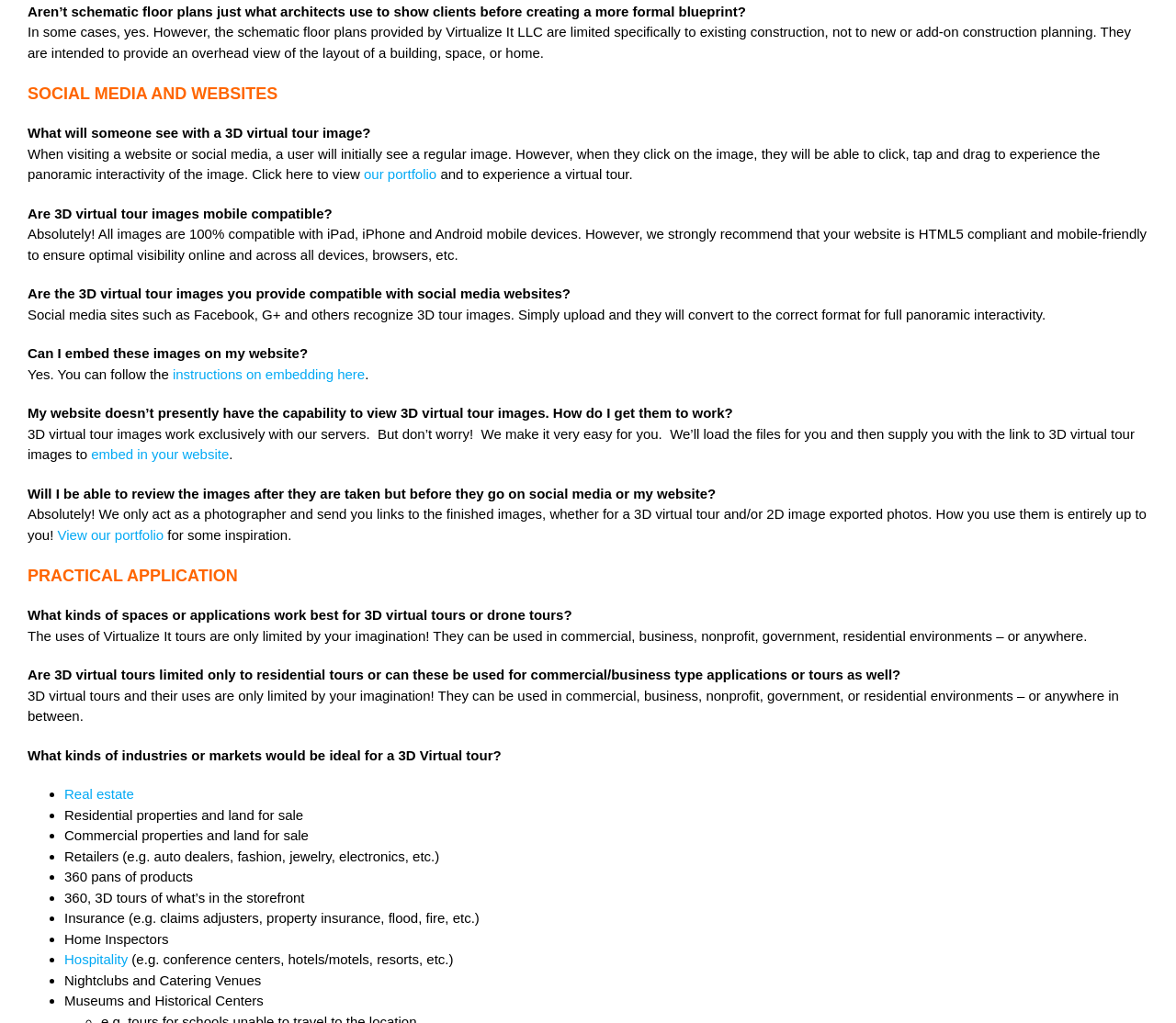From the image, can you give a detailed response to the question below:
What is the main purpose of Virtualize It LLC's schematic floor plans?

According to the webpage, Virtualize It LLC's schematic floor plans are limited specifically to existing construction, not to new or add-on construction planning. They are intended to provide an overhead view of the layout of a building, space, or home.